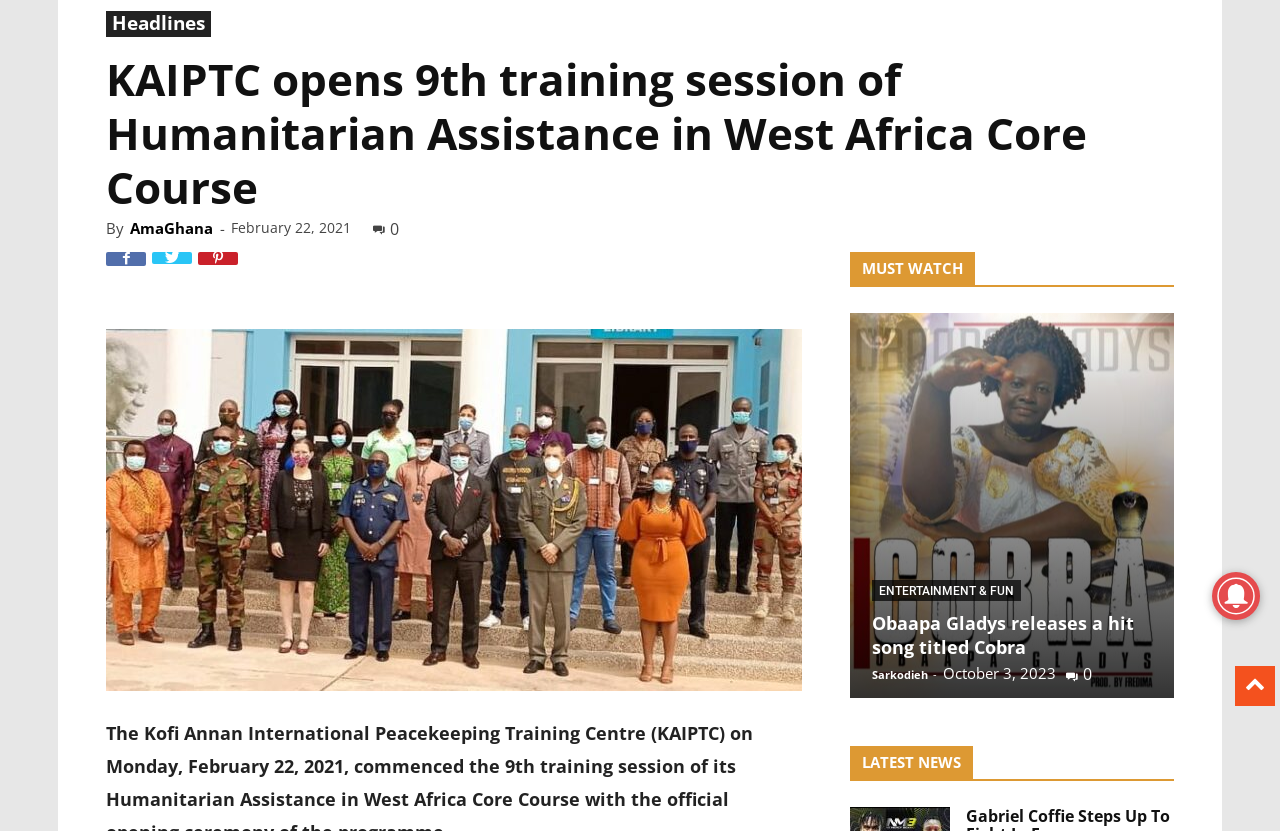For the following element description, predict the bounding box coordinates in the format (top-left x, top-left y, bottom-right x, bottom-right y). All values should be floating point numbers between 0 and 1. Description: Headlines

[0.083, 0.013, 0.165, 0.045]